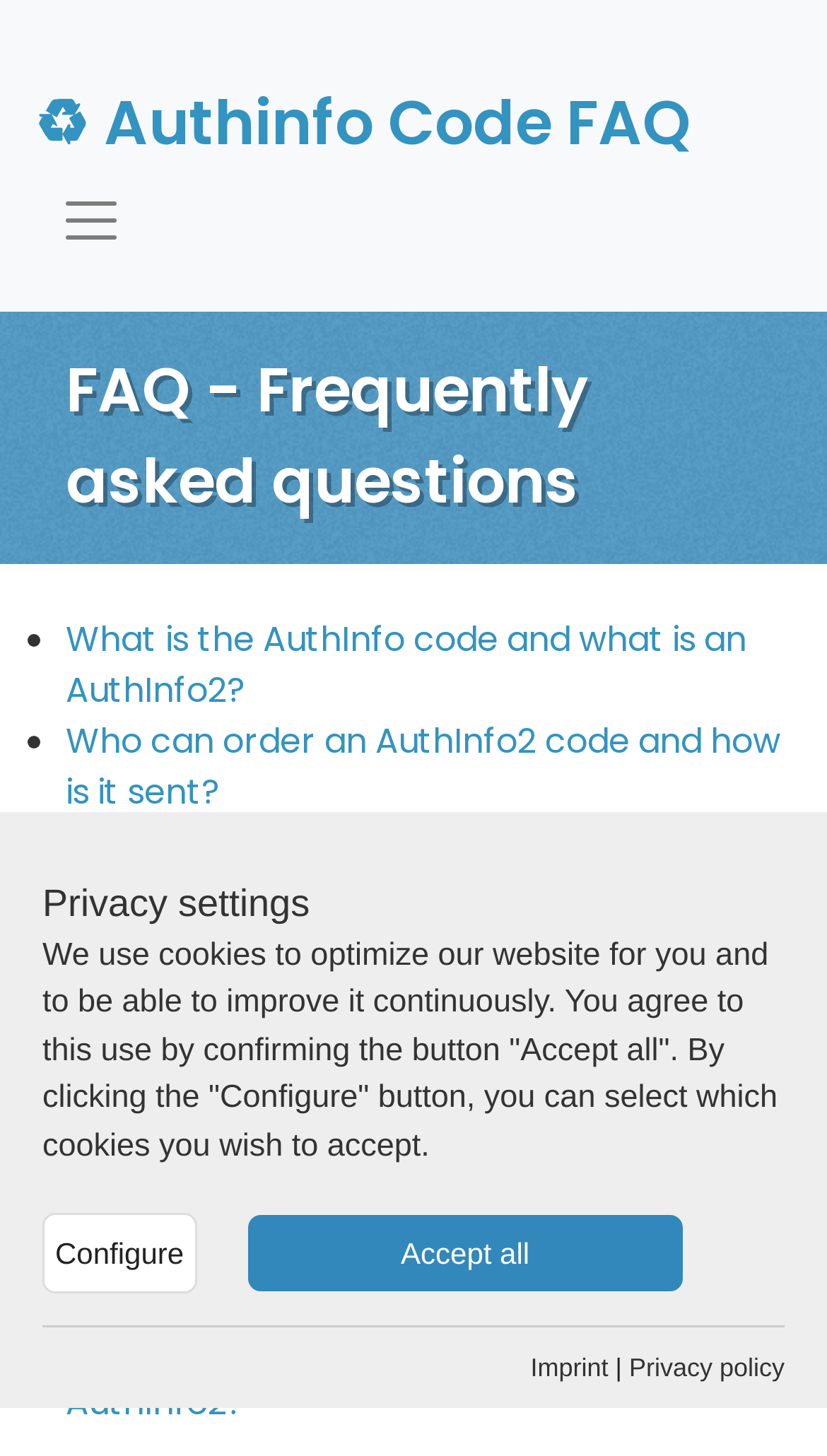Provide the bounding box coordinates for the area that should be clicked to complete the instruction: "Click on the question about what is the AuthInfo code".

[0.079, 0.422, 0.903, 0.49]